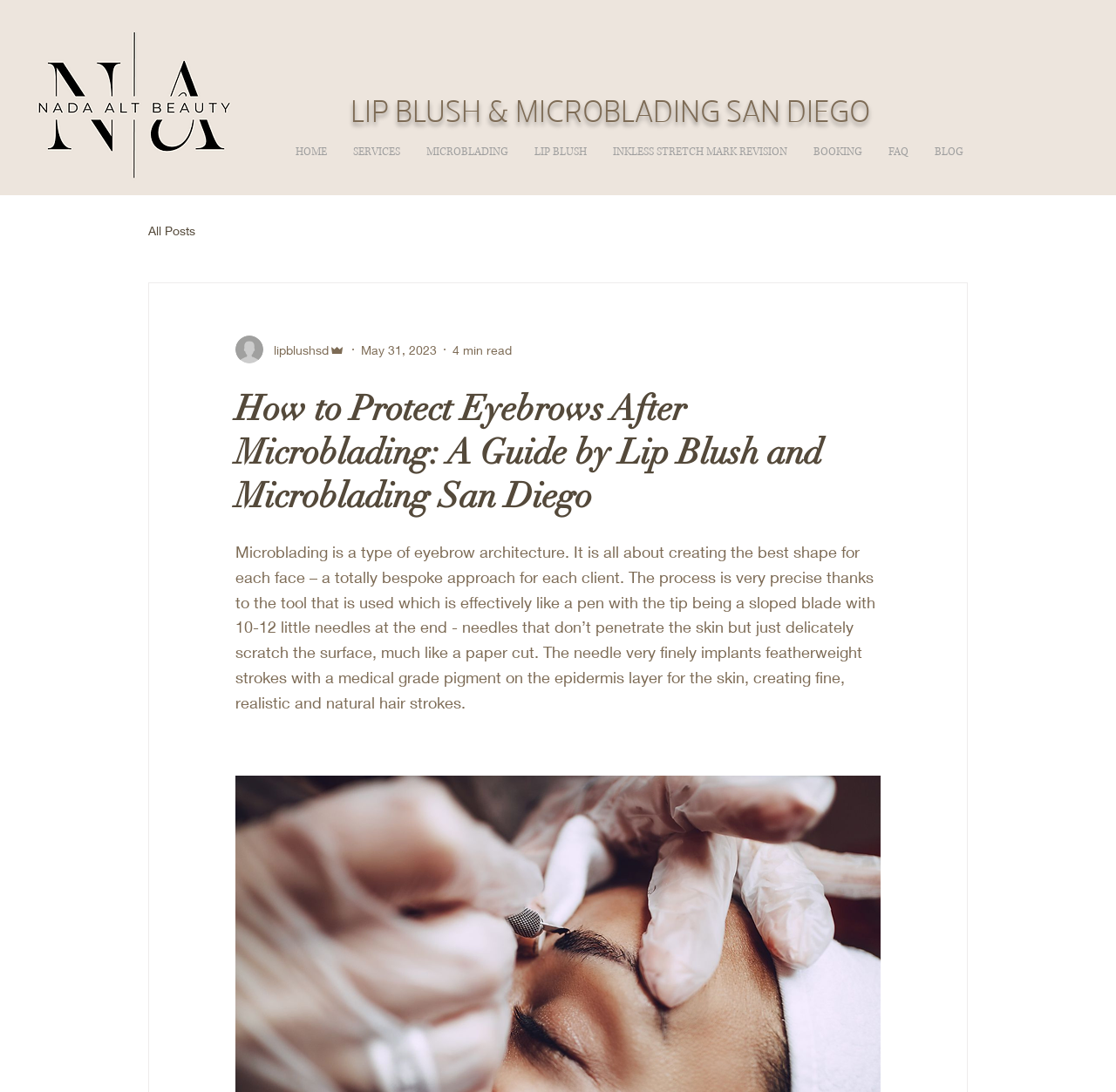Pinpoint the bounding box coordinates of the clickable element needed to complete the instruction: "Click the MICROBLADING link". The coordinates should be provided as four float numbers between 0 and 1: [left, top, right, bottom].

[0.37, 0.123, 0.467, 0.156]